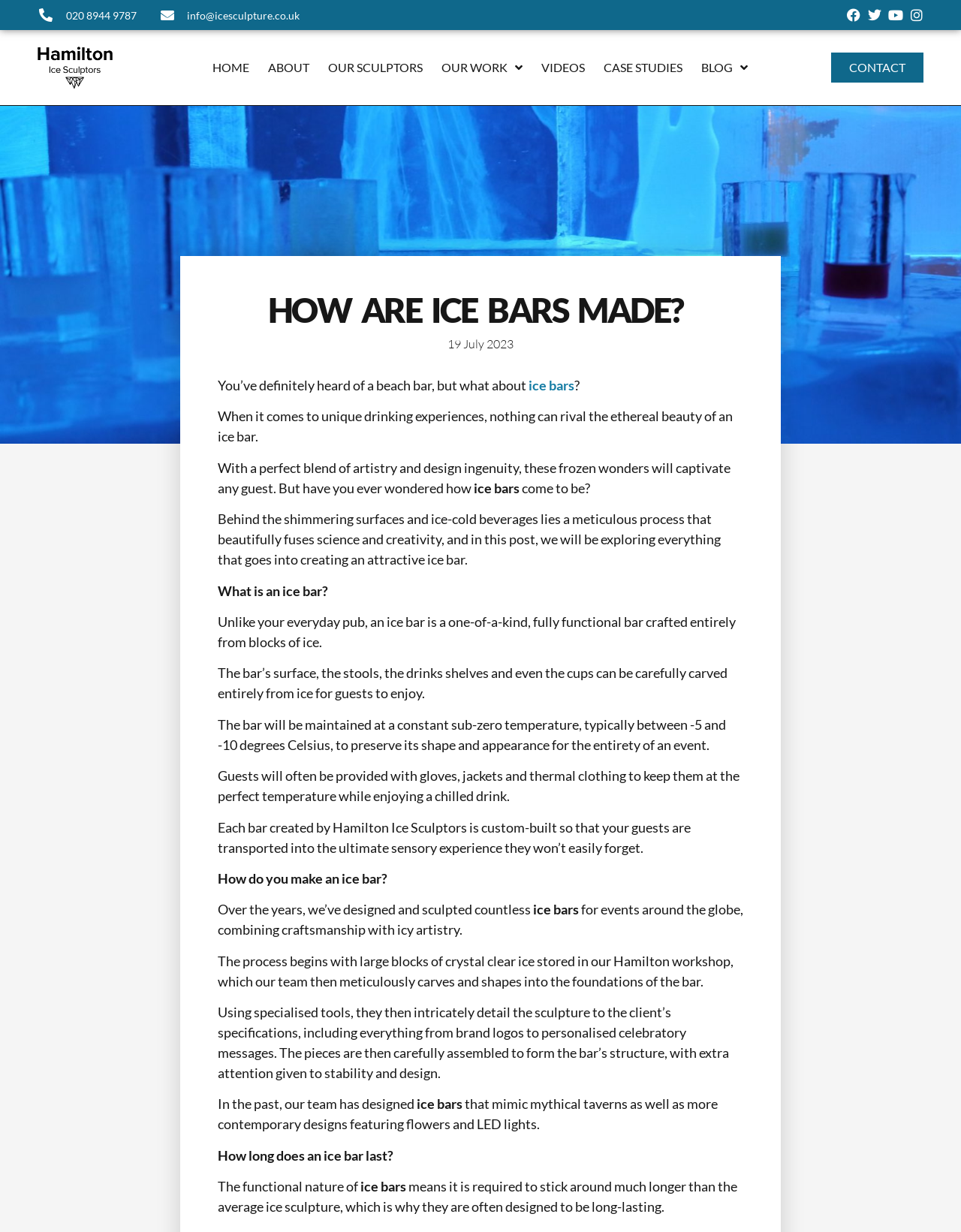Locate the UI element described by alt="Hamilton Ice Sculptors Logo Black" and provide its bounding box coordinates. Use the format (top-left x, top-left y, bottom-right x, bottom-right y) with all values as floating point numbers between 0 and 1.

[0.039, 0.038, 0.117, 0.072]